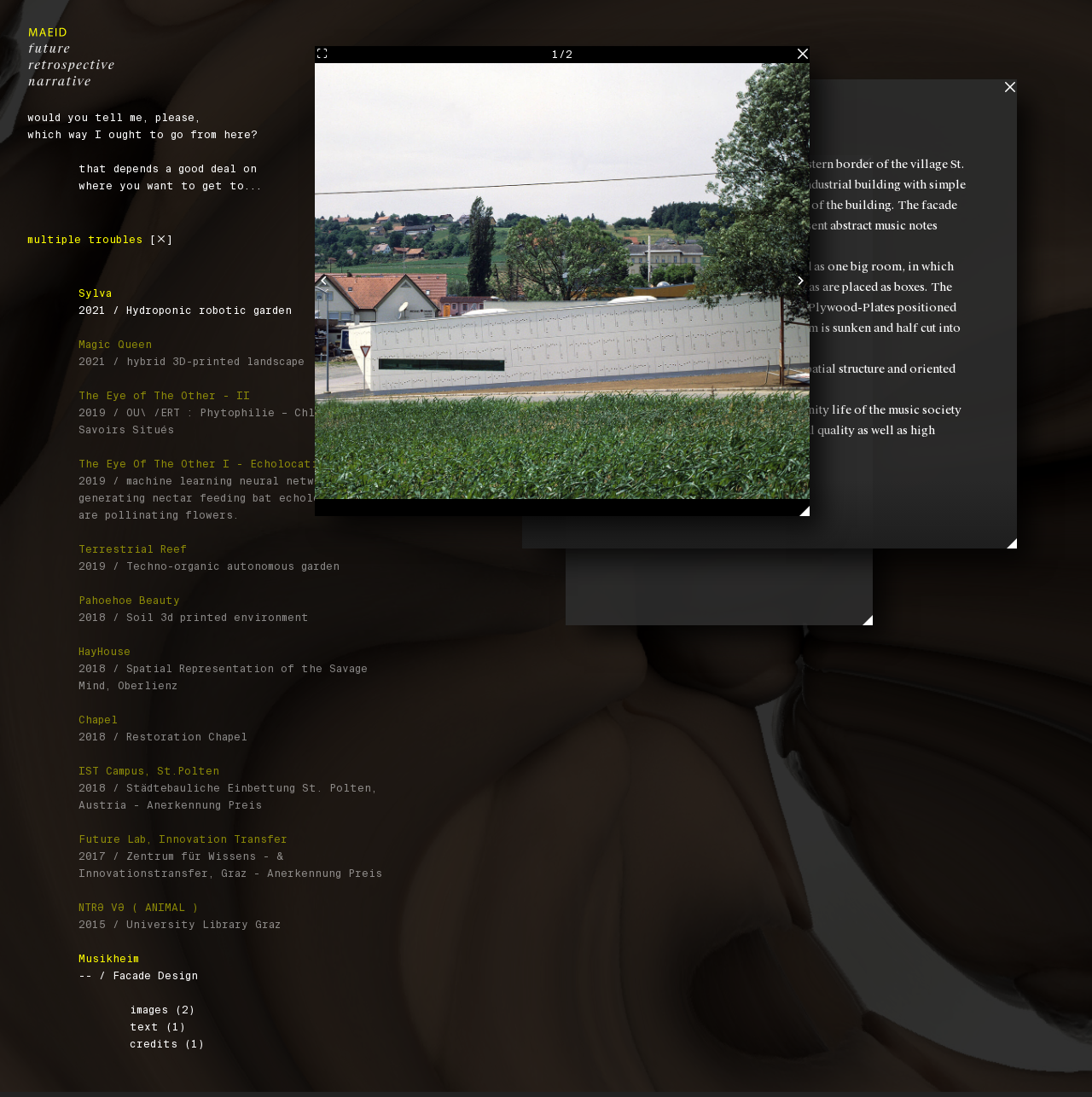Describe all the key features and sections of the webpage thoroughly.

The webpage is titled "MAEID – Future Retrospective Narrative » Works" and features a logo at the top-left corner. Below the logo, there are four lines of text, which appear to be a quote, discussing the direction one should take.

The main content of the webpage is a list of links, each representing a different project or work. These links are arranged in a vertical column, starting from the top-left corner and extending down to the bottom of the page. Each link has a brief title, and some of them have additional information or descriptions.

To the right of the list of links, there is a section that appears to be a project description. This section has a heading "Musikheim" and includes several paragraphs of text that describe a building project, including its location, design, and features. The text is accompanied by a few lines of credits and technical information.

At the bottom of the page, there are three links labeled "images (2)", "text (1)", and "credits (1)". These links are arranged horizontally and are likely related to the project description section.

Throughout the page, there are no prominent images, but there are a few icons and logos, including the Maeid logo at the top-left corner and another instance of it in the project description section. The overall layout of the page is simple and clean, with a focus on presenting the list of projects and the project description in a clear and readable manner.